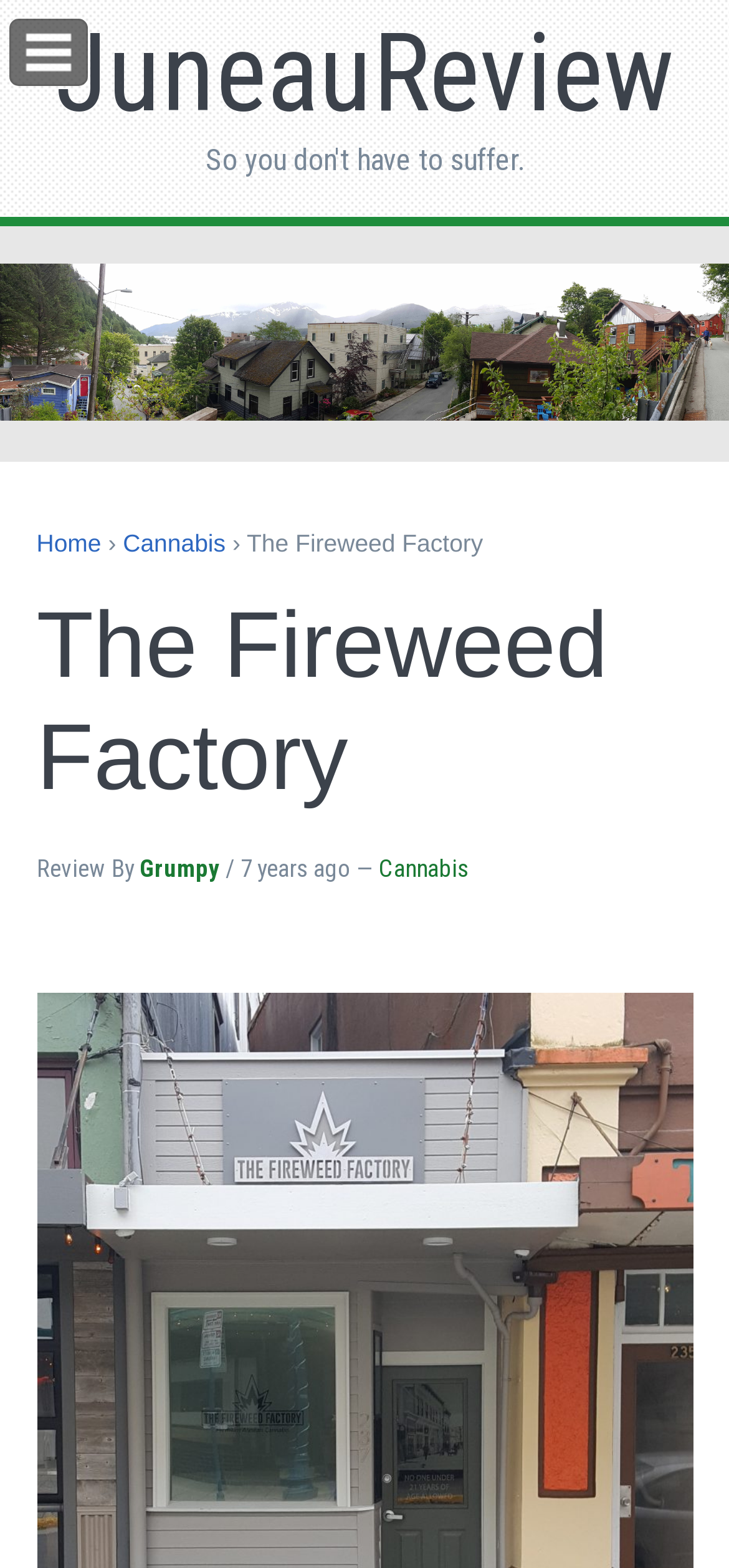Respond to the question below with a concise word or phrase:
What is the category of the reviewed product?

Cannabis